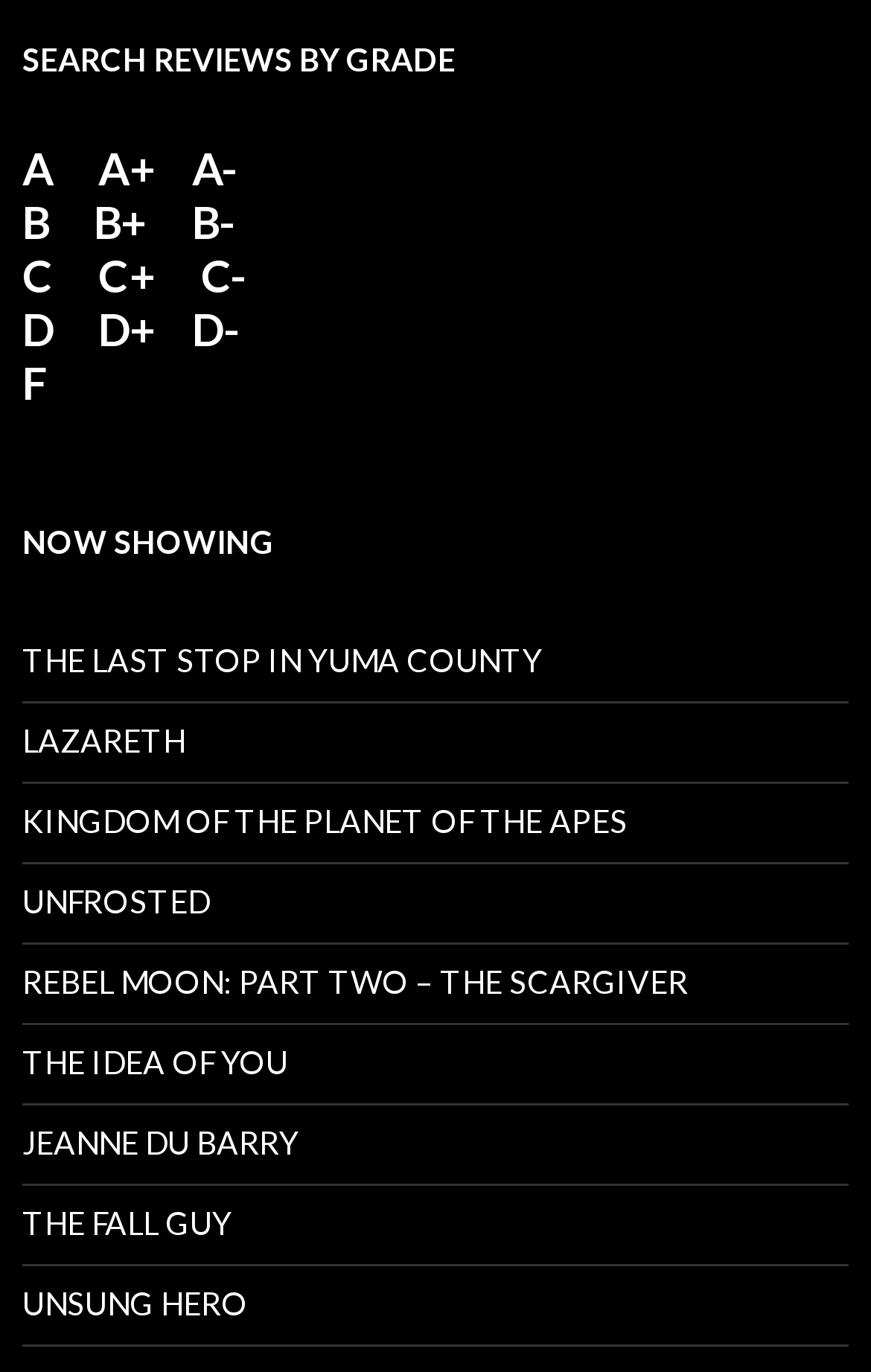Pinpoint the bounding box coordinates of the area that should be clicked to complete the following instruction: "Search reviews by grade C+". The coordinates must be given as four float numbers between 0 and 1, i.e., [left, top, right, bottom].

[0.113, 0.18, 0.179, 0.219]